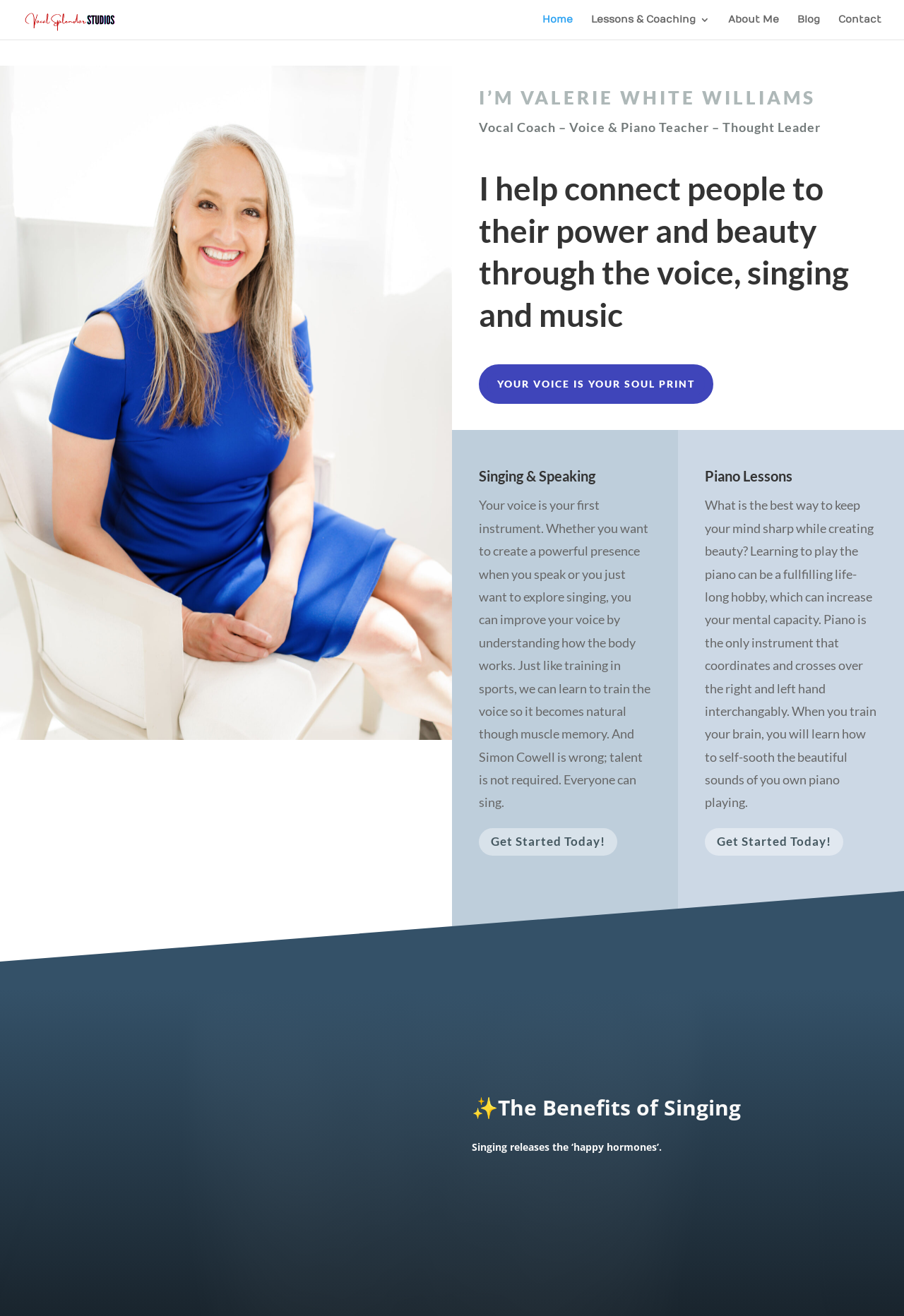Write a detailed summary of the webpage.

The webpage is about Vocal Splendor Studios, a platform that offers vocal coaching and piano lessons. At the top, there is a logo of Vocal Splendor Studios, which is an image with a link to the studio's homepage. Below the logo, there is a navigation menu with links to different sections of the website, including Home, Lessons & Coaching, About Me, Blog, and Contact.

On the left side of the page, there is a large image that takes up about half of the screen. Below the image, there is a heading that introduces Valerie White Williams, a vocal coach, voice and piano teacher, and thought leader. The heading is followed by a paragraph of text that explains the importance of understanding how the body works to improve one's voice.

On the right side of the page, there are two sections: Singing & Speaking and Piano Lessons. The Singing & Speaking section has a heading, followed by a paragraph of text that explains how singing can improve one's voice and overall well-being. There is also a link to get started with singing lessons. The Piano Lessons section has a similar structure, with a heading and a paragraph of text that explains the benefits of learning to play the piano.

Further down the page, there is a section that highlights the benefits of singing, with a heading and several subheadings that list the different benefits, including releasing "happy hormones" such as serotonin, dopamine, and endorphins. Each subheading is accompanied by a small icon and a brief description of the benefit.

Overall, the webpage is well-organized and easy to navigate, with clear headings and concise text that explains the services and benefits offered by Vocal Splendor Studios.